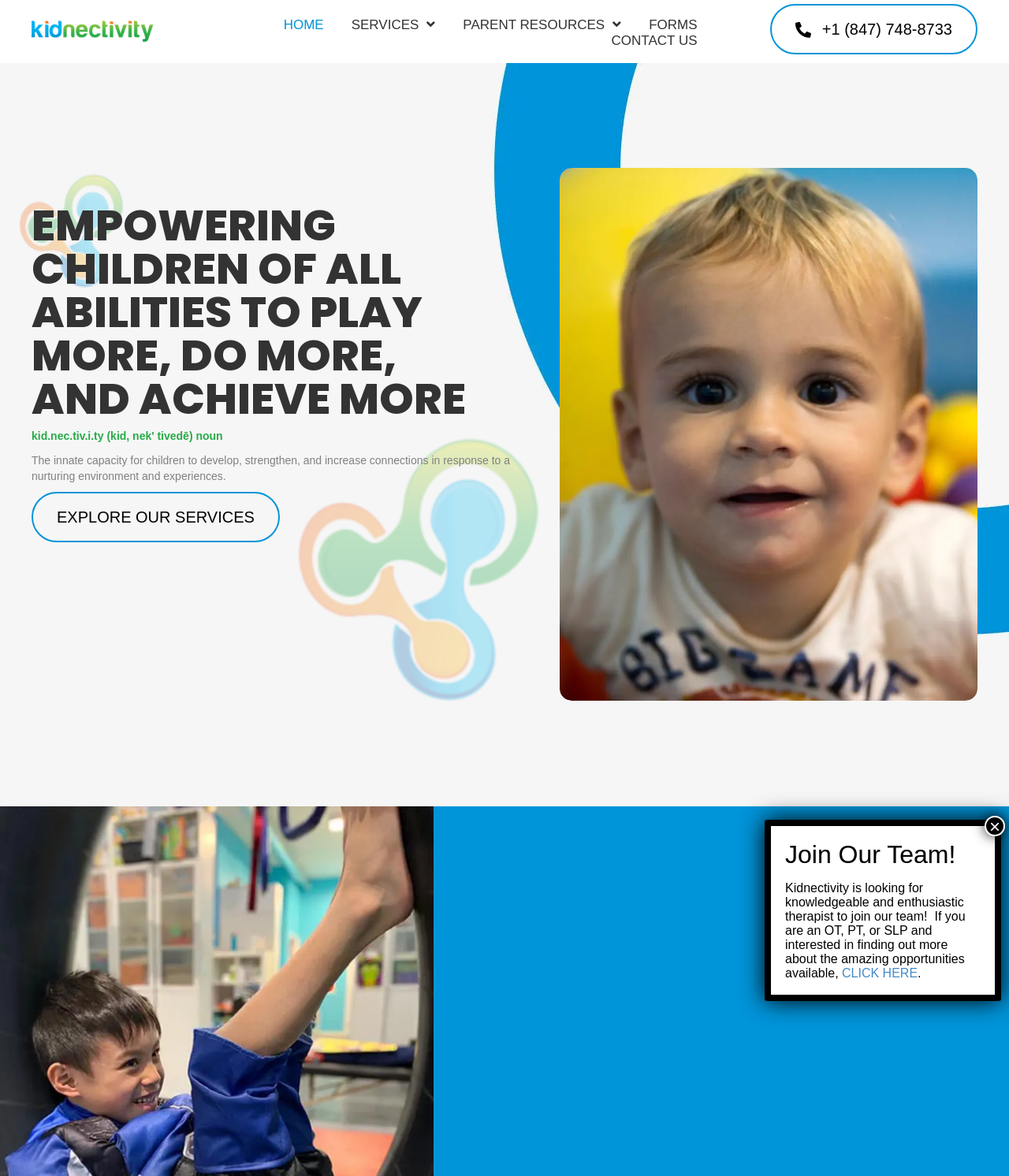Pinpoint the bounding box coordinates of the element that must be clicked to accomplish the following instruction: "Explore the services". The coordinates should be in the format of four float numbers between 0 and 1, i.e., [left, top, right, bottom].

[0.031, 0.418, 0.277, 0.461]